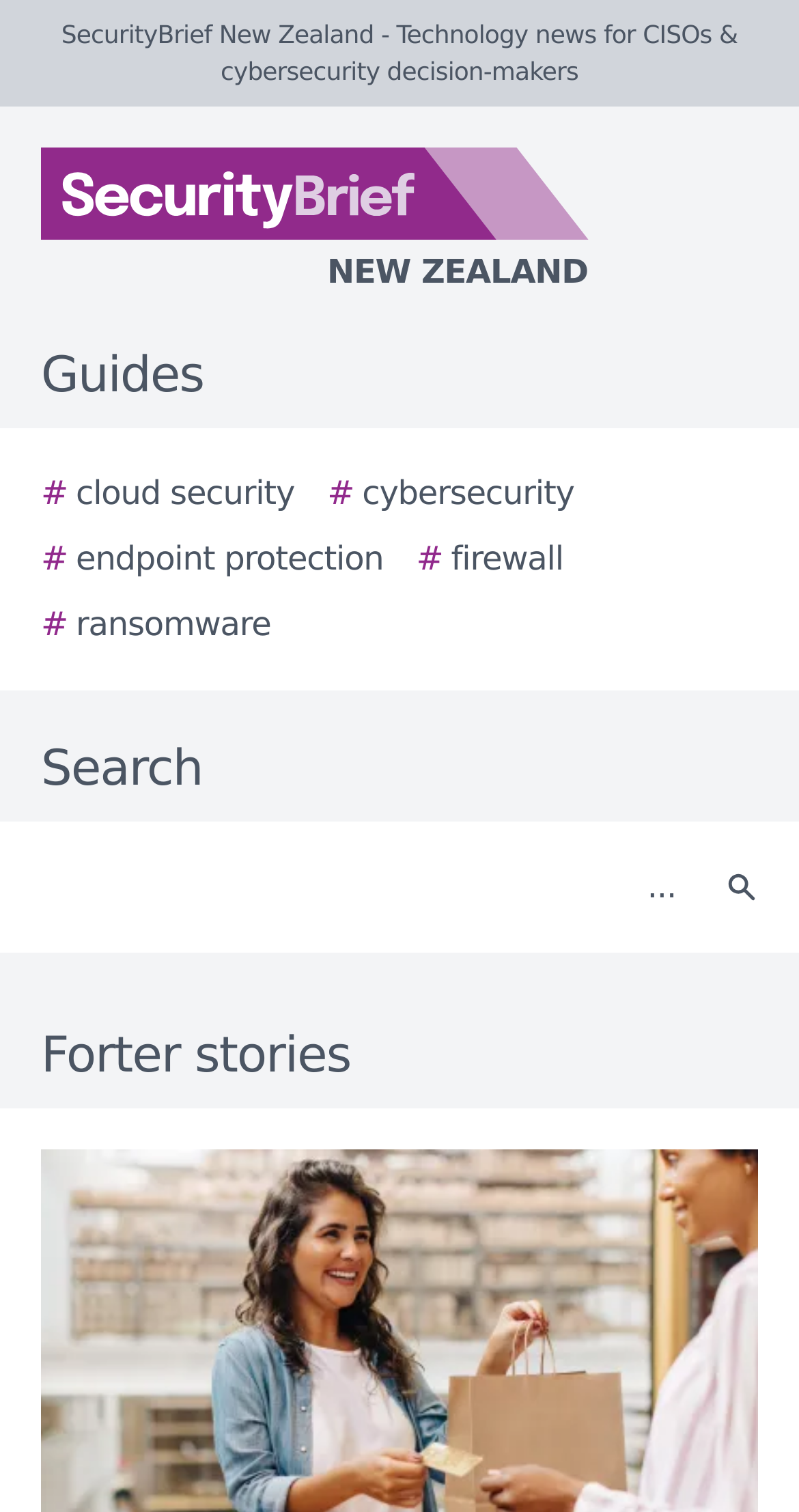Please locate the bounding box coordinates for the element that should be clicked to achieve the following instruction: "Search for cloud security". Ensure the coordinates are given as four float numbers between 0 and 1, i.e., [left, top, right, bottom].

[0.051, 0.31, 0.369, 0.343]